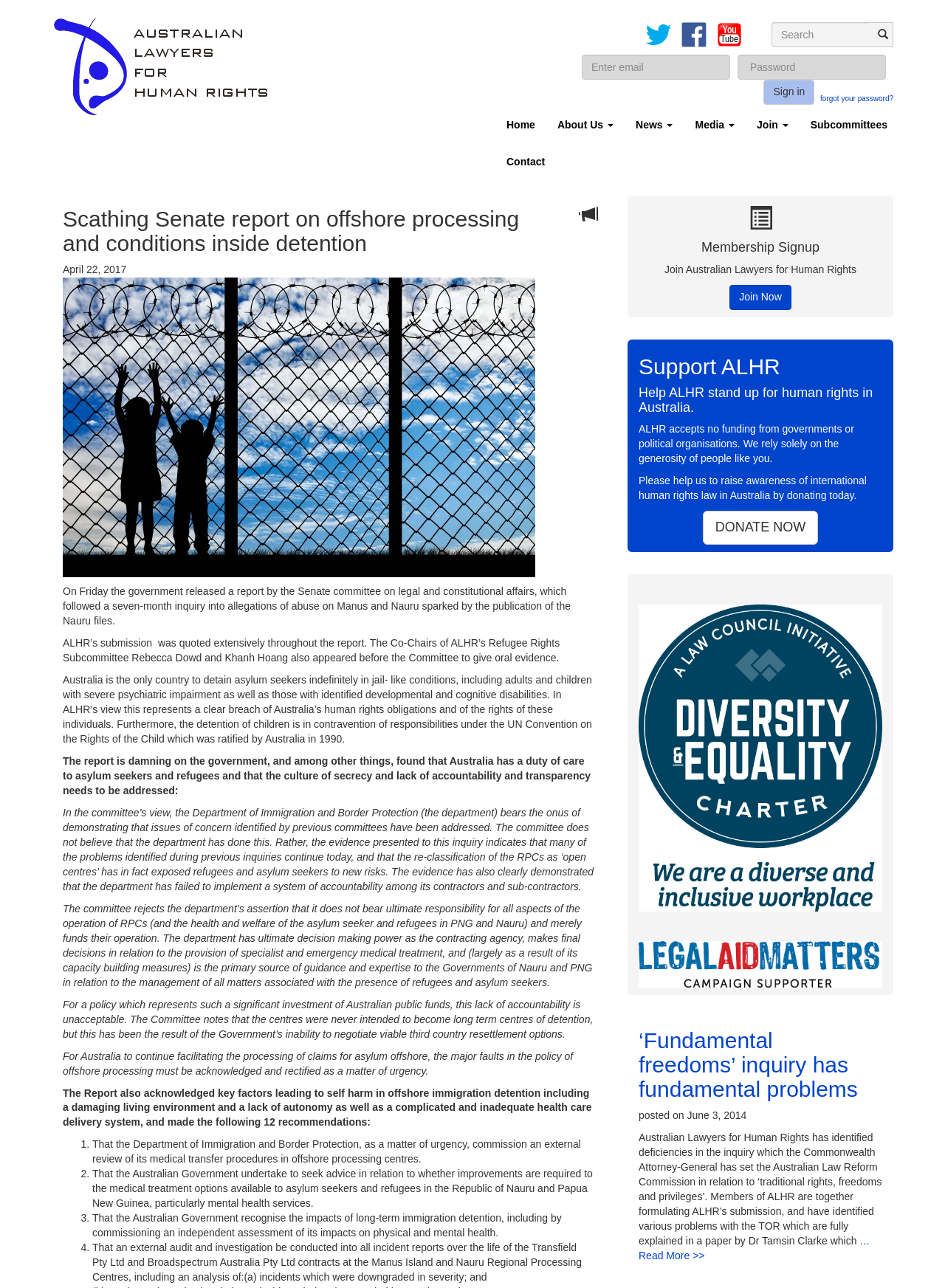Locate the bounding box coordinates of the clickable region necessary to complete the following instruction: "Donate now". Provide the coordinates in the format of four float numbers between 0 and 1, i.e., [left, top, right, bottom].

[0.743, 0.397, 0.866, 0.423]